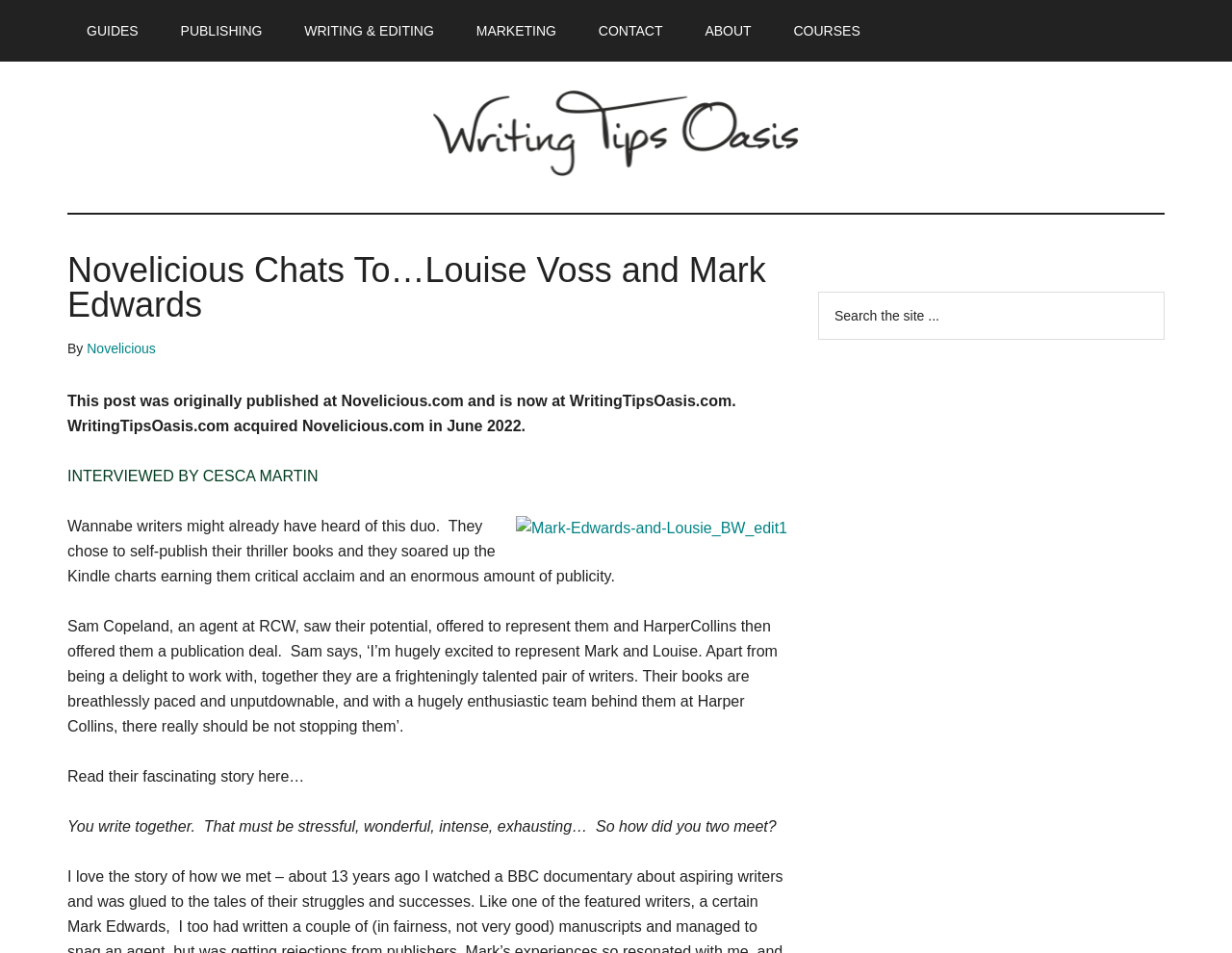Please determine the bounding box coordinates of the element's region to click for the following instruction: "Click on the 'November 2023' link".

None